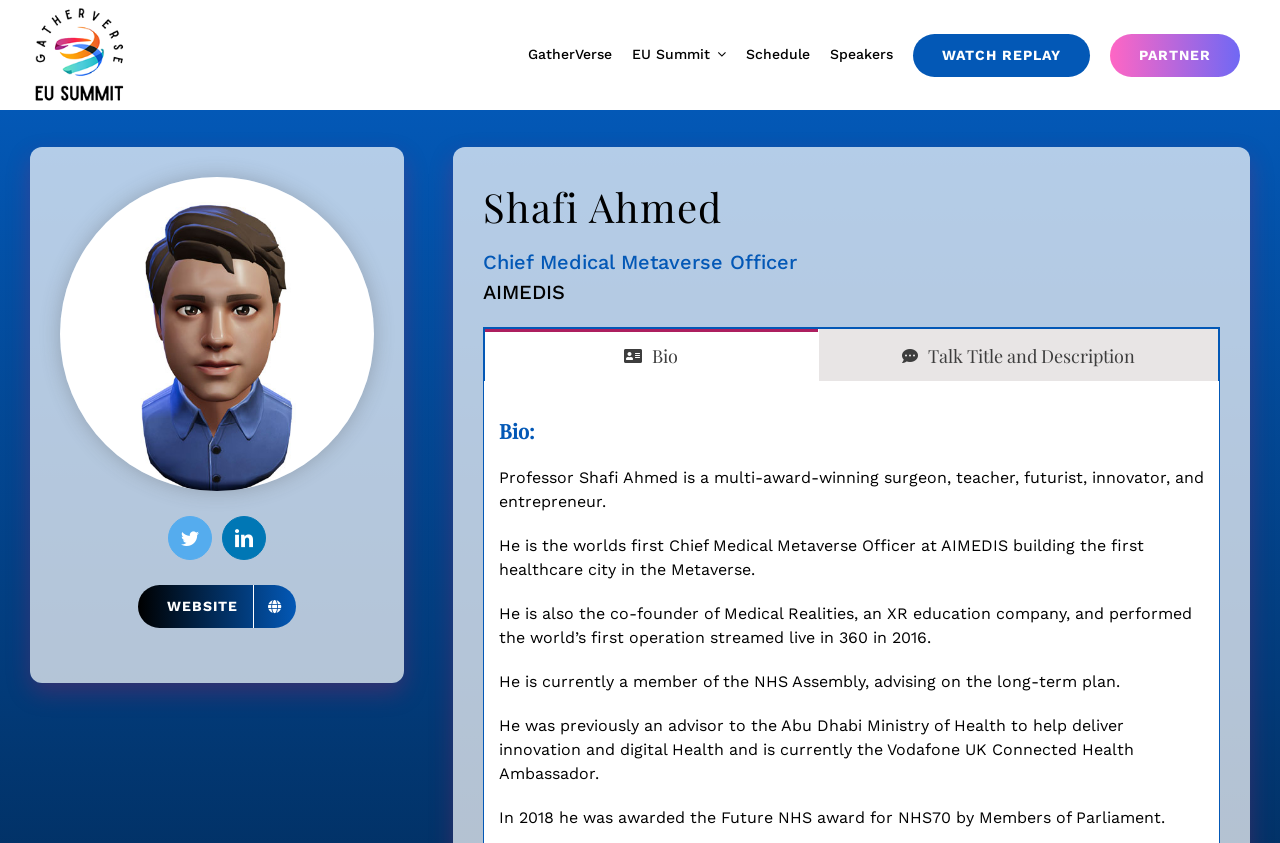Given the element description Bio, predict the bounding box coordinates for the UI element in the webpage screenshot. The format should be (top-left x, top-left y, bottom-right x, bottom-right y), and the values should be between 0 and 1.

[0.379, 0.39, 0.639, 0.452]